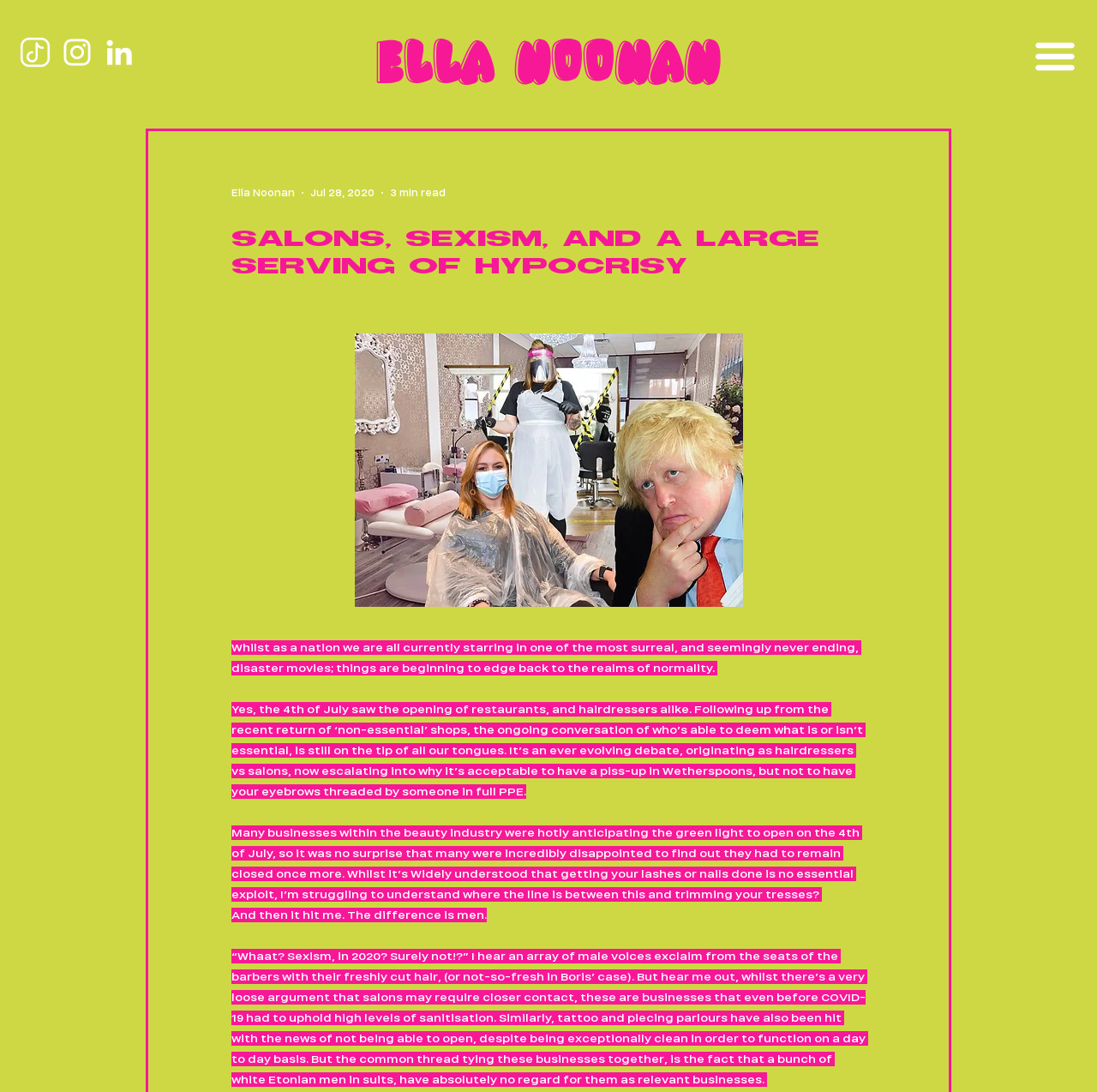How many minutes does it take to read the article?
Using the image, give a concise answer in the form of a single word or short phrase.

3 min